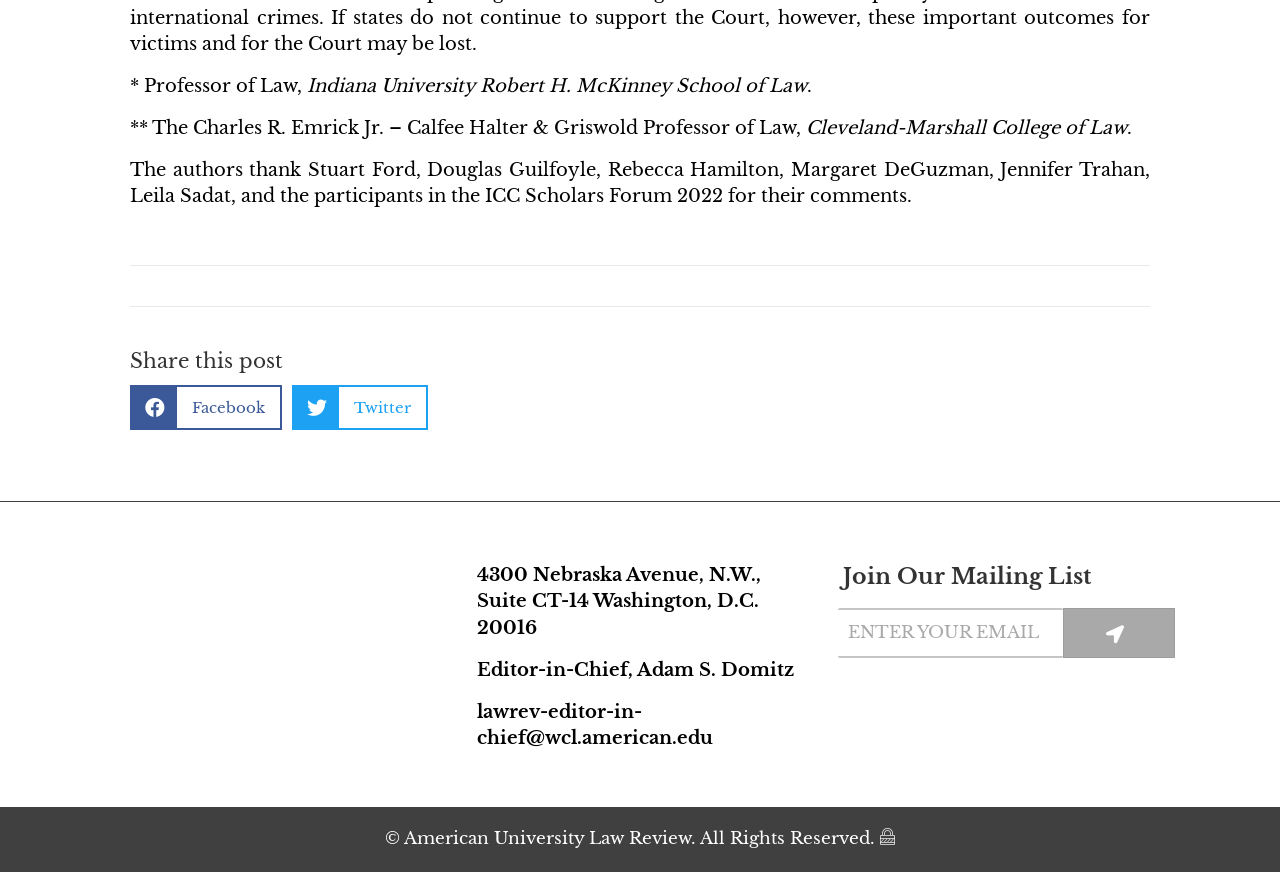What is the professor's affiliation?
Look at the screenshot and respond with one word or a short phrase.

Indiana University